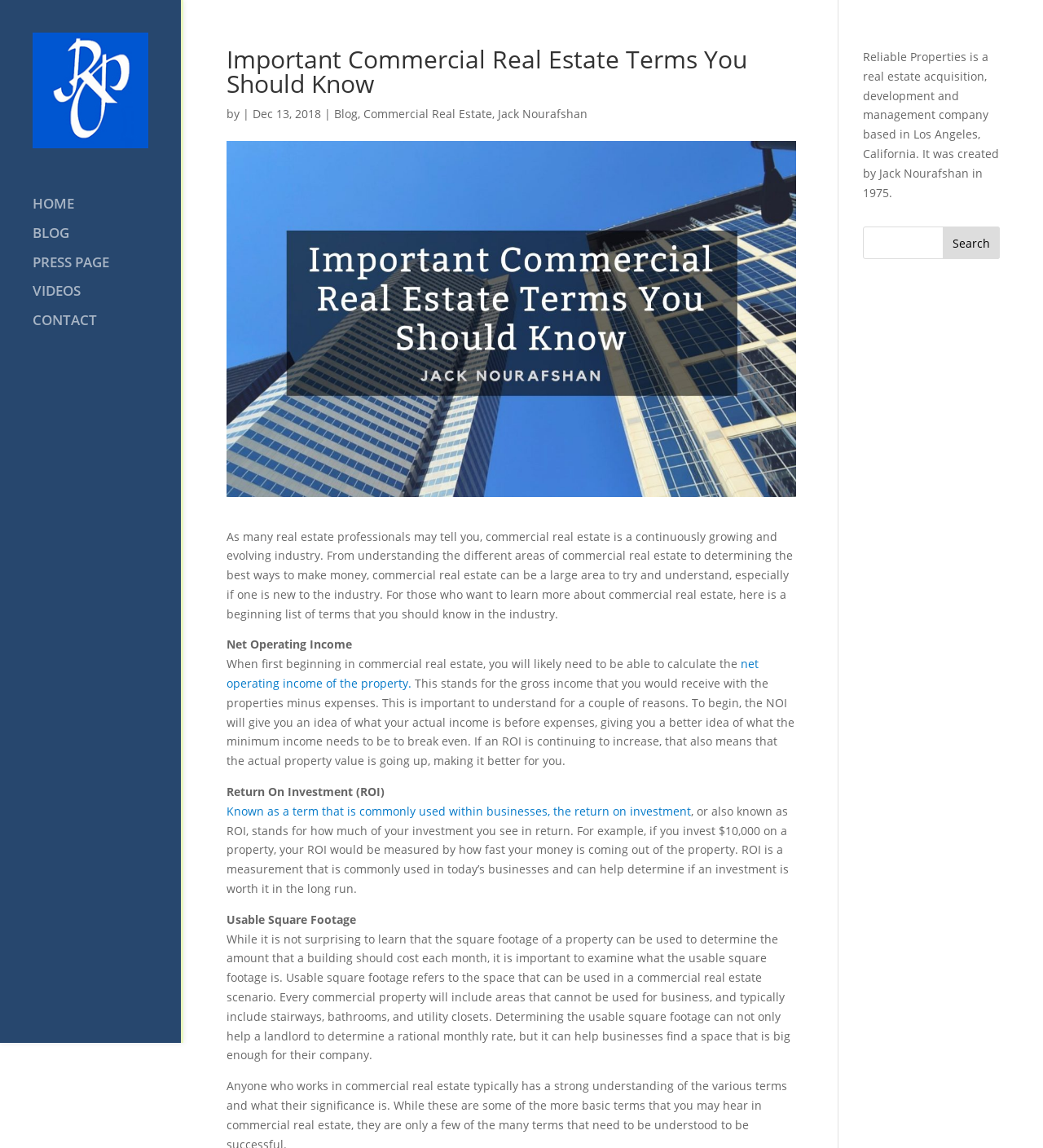Please find the bounding box coordinates of the element's region to be clicked to carry out this instruction: "Search for a term".

[0.031, 0.18, 0.142, 0.209]